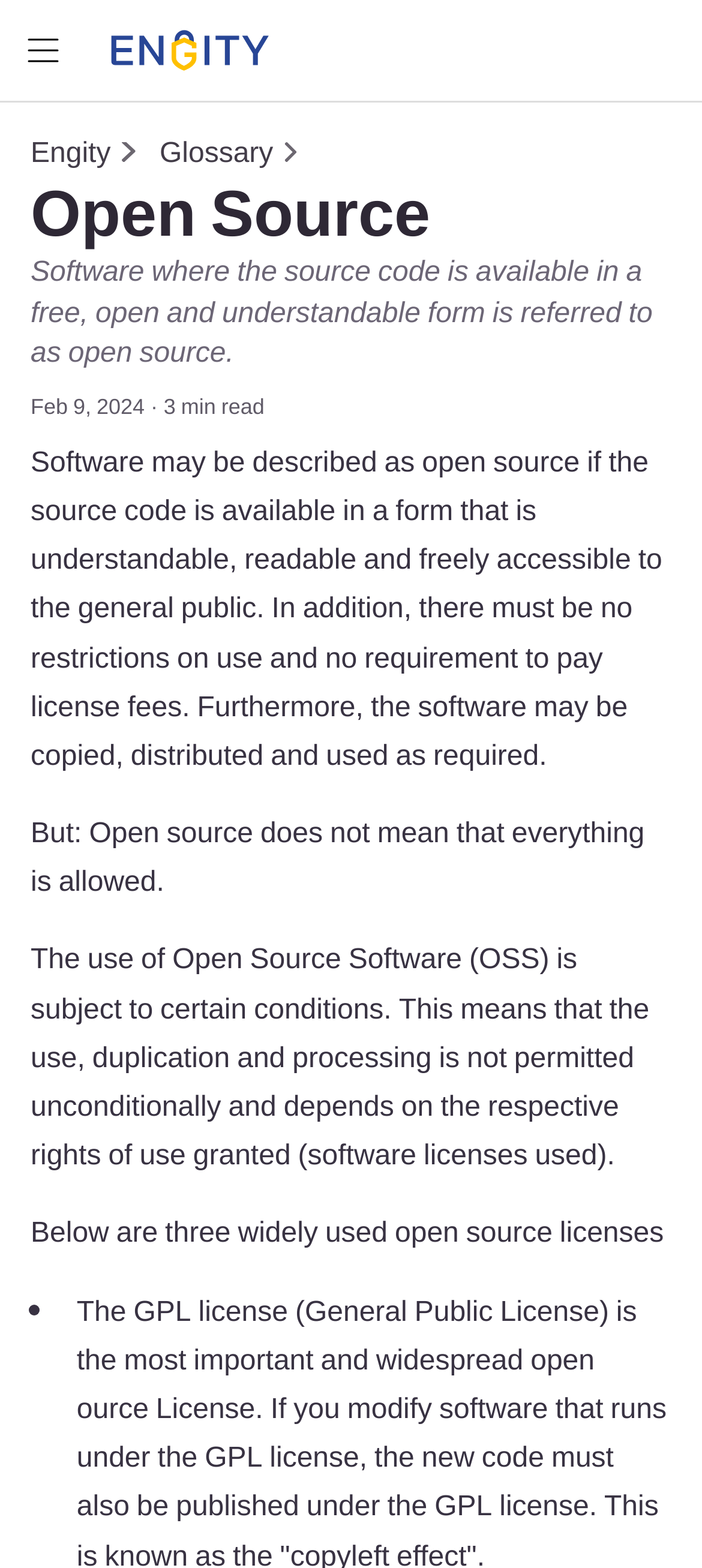Given the webpage screenshot, identify the bounding box of the UI element that matches this description: "aria-label="Toggle navigation"".

[0.021, 0.014, 0.103, 0.05]